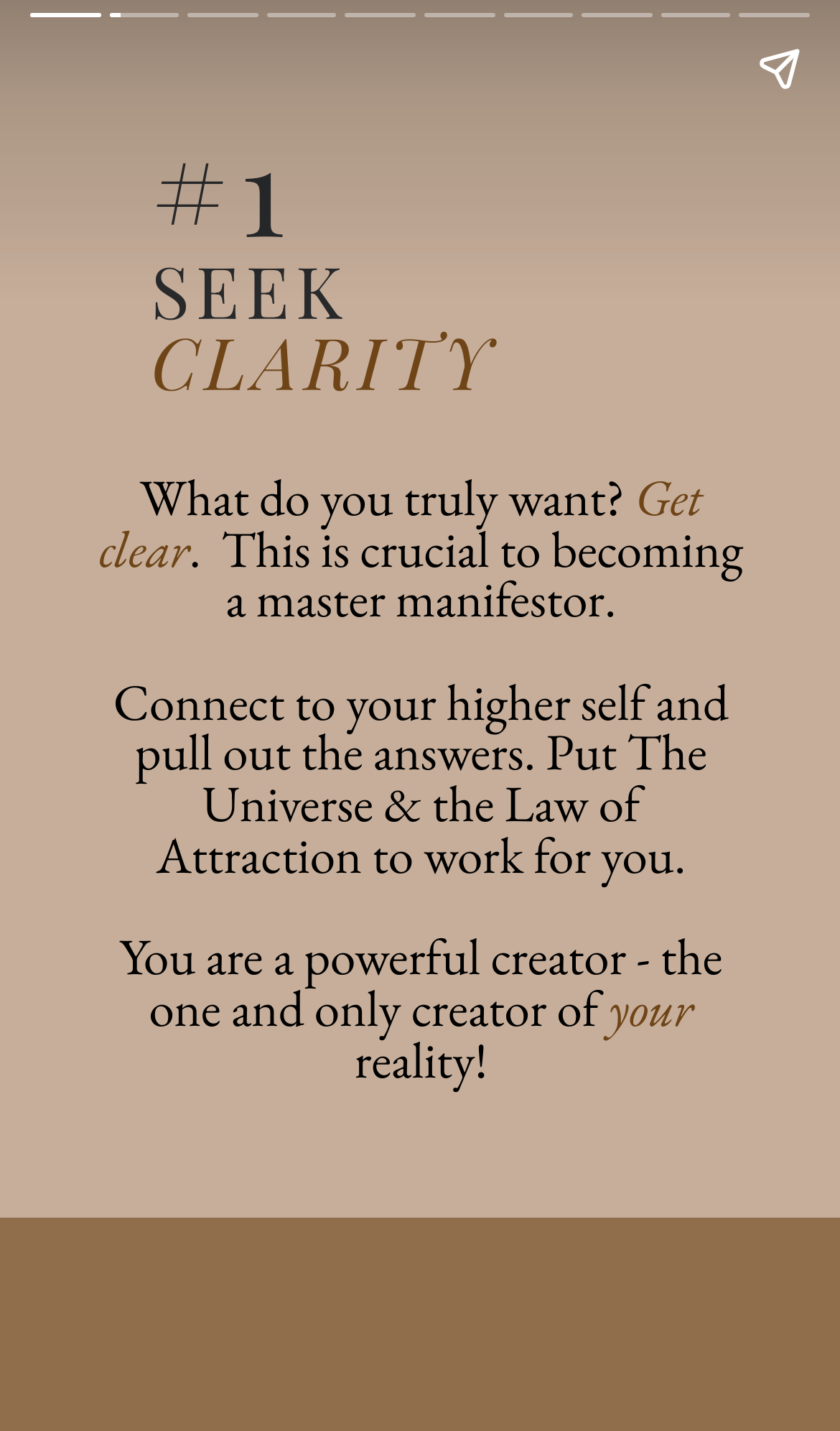Offer a meticulous caption that includes all visible features of the webpage.

The webpage appears to be a blog post or article focused on the topic of manifestation and personal growth. At the top of the page, there is a prominent heading that reads "What do you truly want? Get clear. This is crucial to becoming a master manifestor. Connect to your higher self and pull out the answers. Put The Universe & the Law of Attraction to work for you. You are a powerful creator - the one and only creator of your reality!" This heading takes up a significant portion of the top section of the page.

Below the heading, there is a smaller subheading labeled "#1", which suggests that the article may be a step-by-step guide or a listicle. The main content of the page appears to be a series of paragraphs or sections, although the exact details are not specified.

In the top-left corner of the page, there is a button labeled "Previous page", while in the top-right corner, there is a button labeled "Next page". This suggests that the article may be part of a larger series or collection of pages.

At the very top of the page, there is a narrow strip that spans the entire width of the page, which contains a button labeled "Share story" on the right side. This button is likely used to share the article on social media or other platforms.

Overall, the page appears to be focused on providing guidance and inspiration for readers who are interested in manifesting their desires and improving their lives.